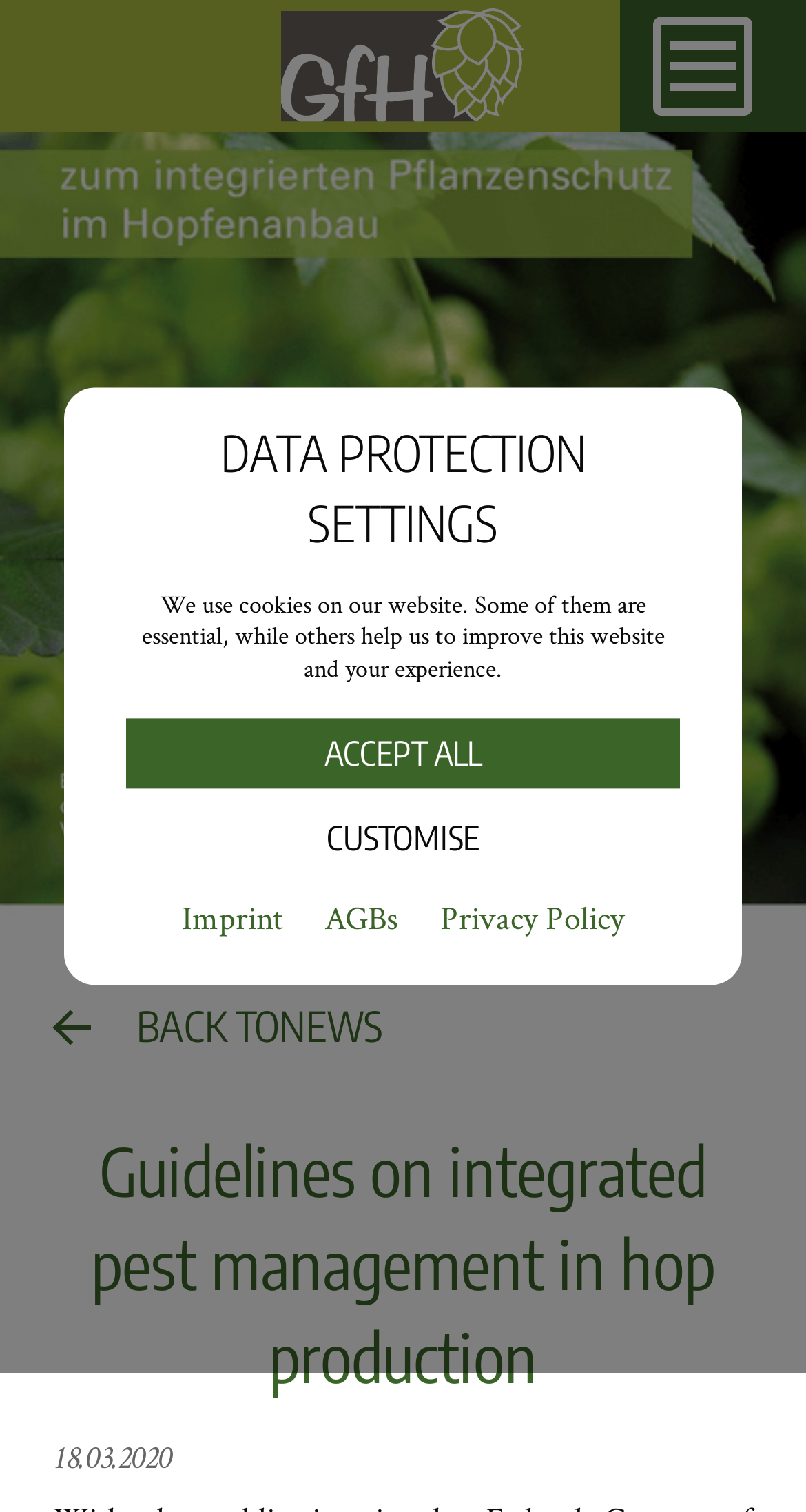Please determine the bounding box coordinates of the element's region to click in order to carry out the following instruction: "Go to the 'BACK TO NEWS' page". The coordinates should be four float numbers between 0 and 1, i.e., [left, top, right, bottom].

[0.067, 0.665, 0.474, 0.692]